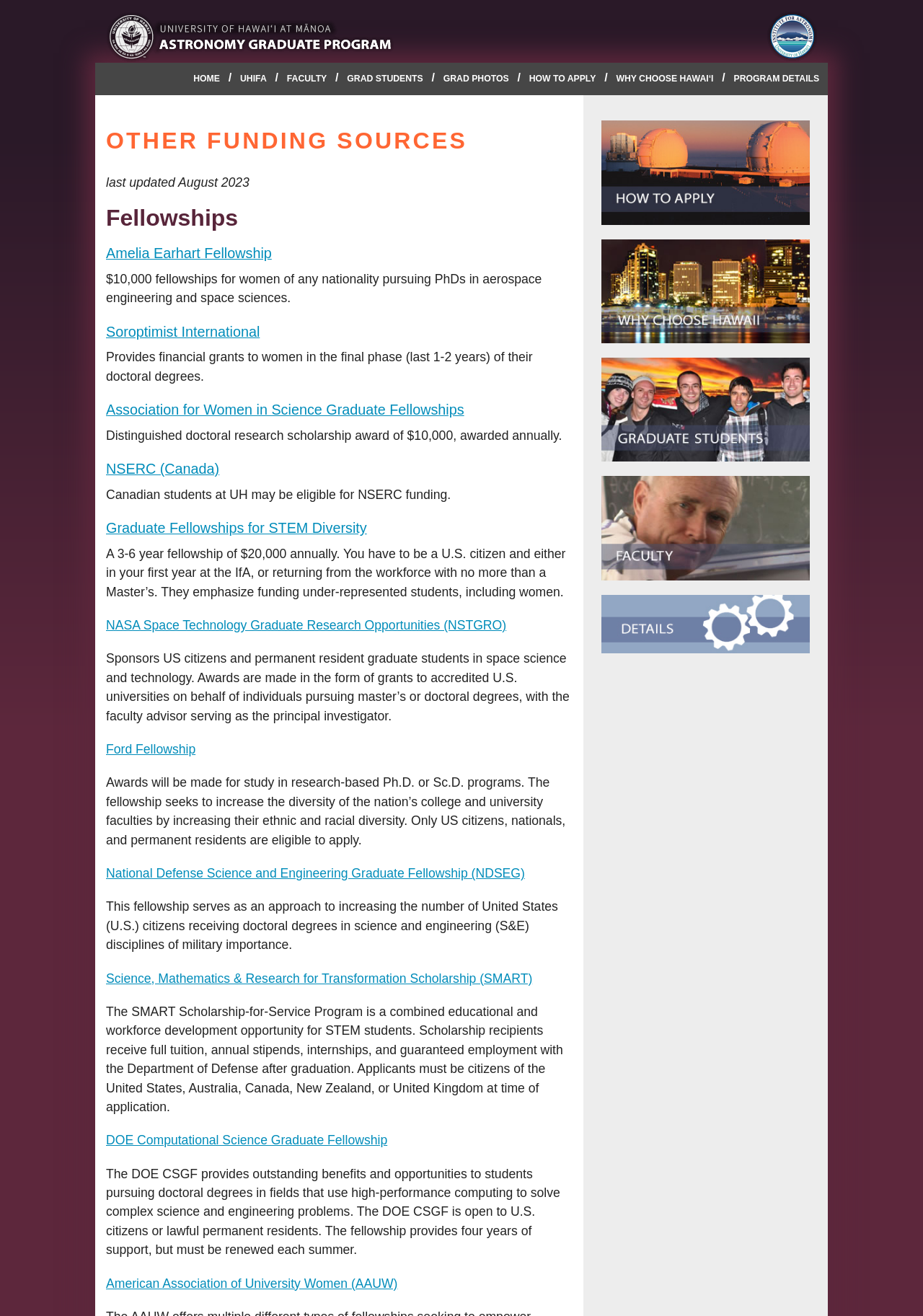Provide the bounding box coordinates of the UI element that matches the description: "Grad Students".

[0.367, 0.048, 0.468, 0.072]